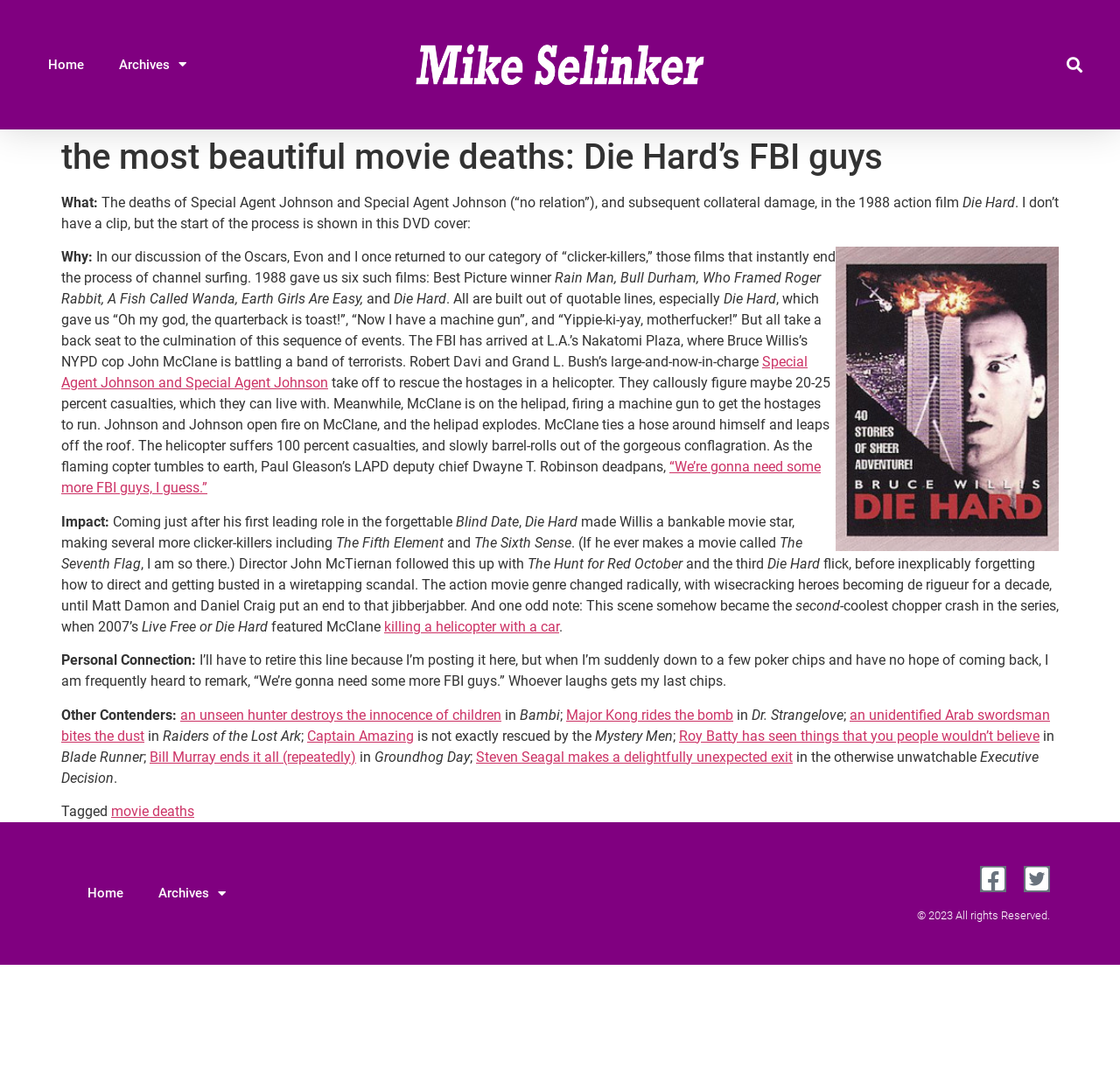What is the name of the movie discussed in the article? Based on the image, give a response in one word or a short phrase.

Die Hard